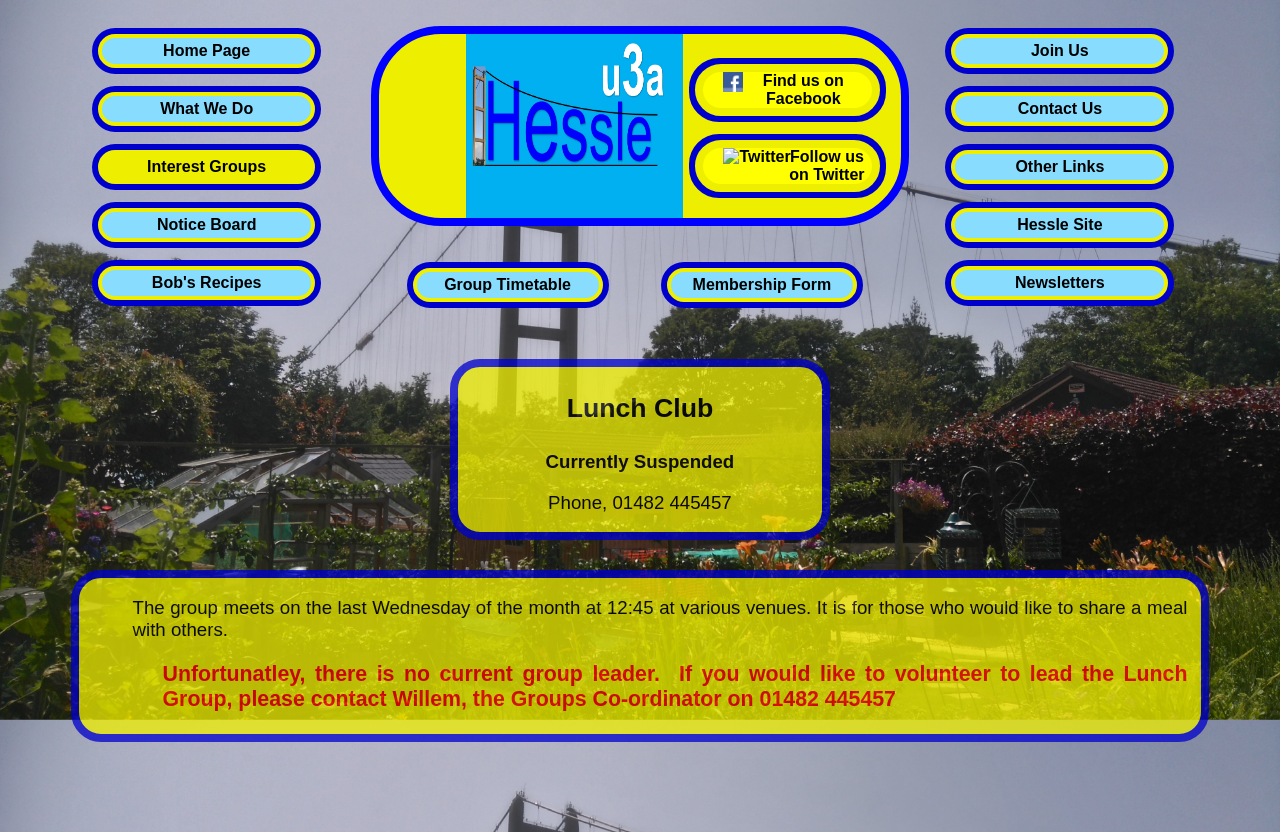Write an extensive caption that covers every aspect of the webpage.

This webpage is the official website of Hesse U3A, a community organization. At the top left, there are five main navigation links: "Home Page", "What We Do", "Interest Groups", "Notice Board", and "Bob's Recipes". Below these links, there is a small empty space, and then a Facebook link with a Facebook icon, followed by a Twitter link with a Twitter icon, both located at the top center of the page. 

To the right of the Facebook and Twitter links, there are two more links: "Group Timetable" and "Membership Form". Below these links, there is a section with the title "Lunch Club", which is currently suspended. The section provides a phone number, 01482 445457, and describes the group's meeting schedule and purpose. 

At the top right, there are seven more links: "Join Us", "Contact Us", "Other Links", "Hessle Site", "Newsletters", and others. At the bottom of the page, there is a paragraph describing the Lunch Club, and another paragraph explaining that the group is currently leaderless and seeking a volunteer to lead it.